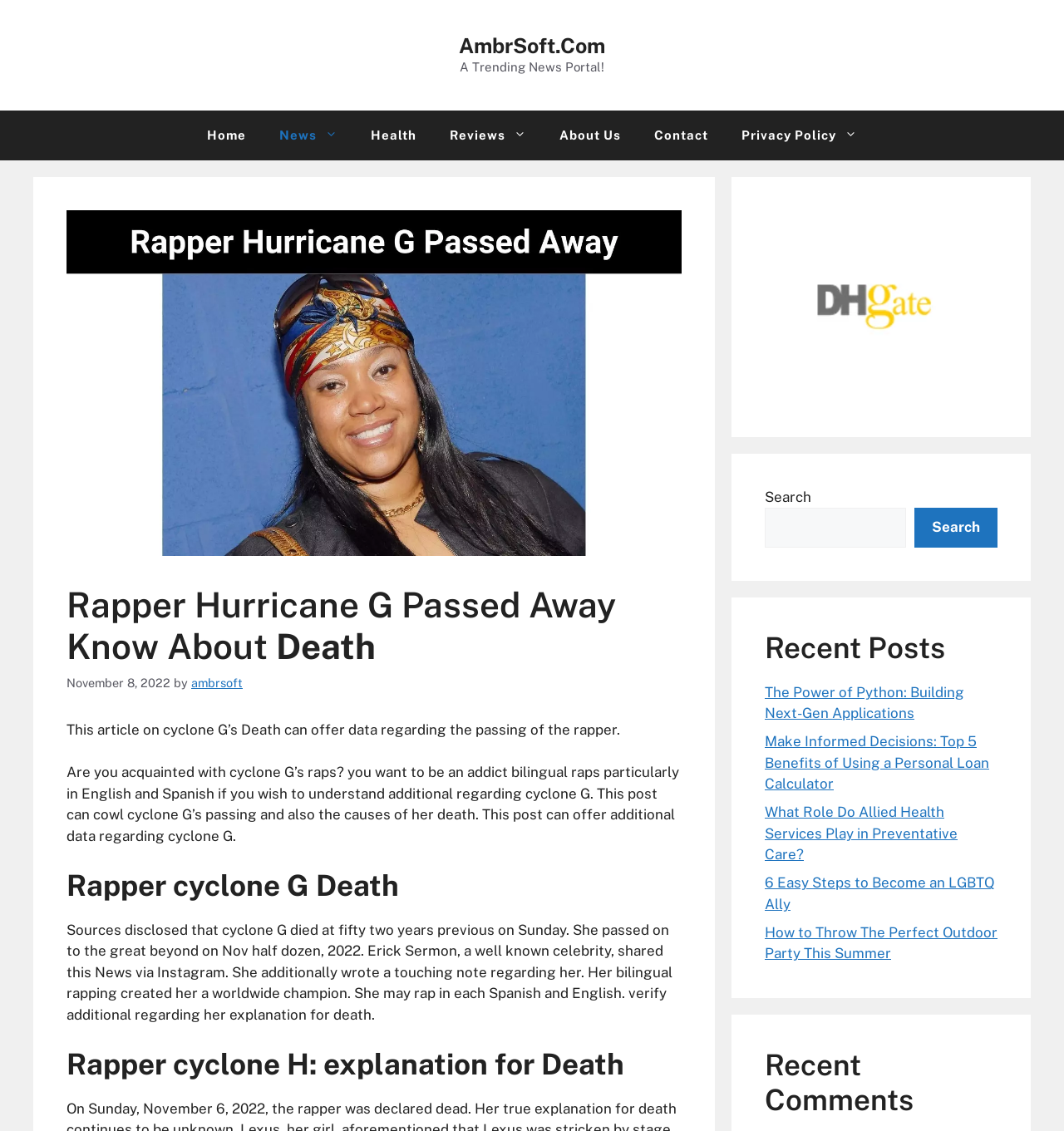Determine the coordinates of the bounding box that should be clicked to complete the instruction: "Check the 'Recent Posts'". The coordinates should be represented by four float numbers between 0 and 1: [left, top, right, bottom].

[0.719, 0.558, 0.938, 0.588]